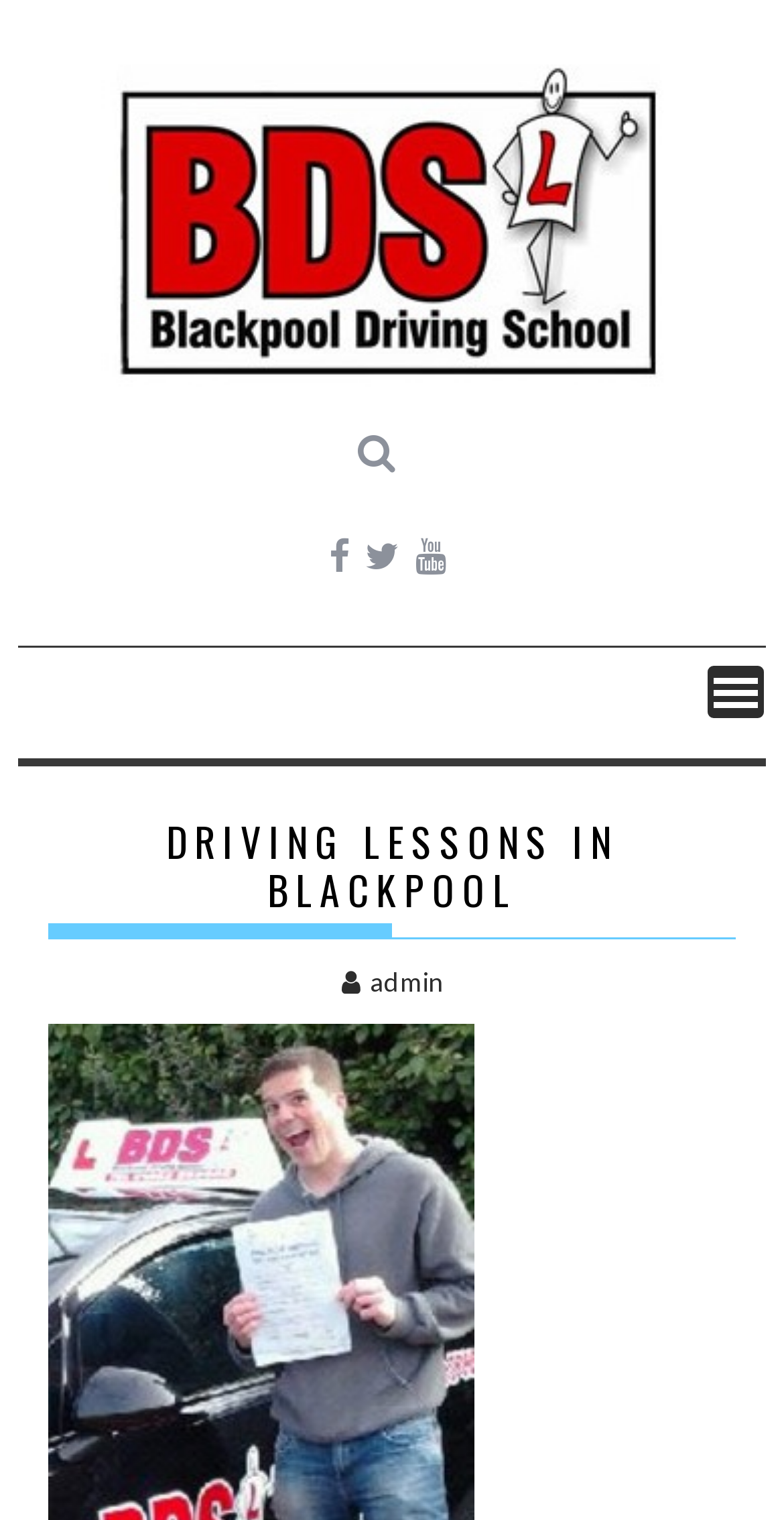What is the name of the driving school?
Could you please answer the question thoroughly and with as much detail as possible?

The name of the driving school can be found in the top-left corner of the webpage, where there is a link with the text 'BDS Driving School' and an accompanying image with the same name.